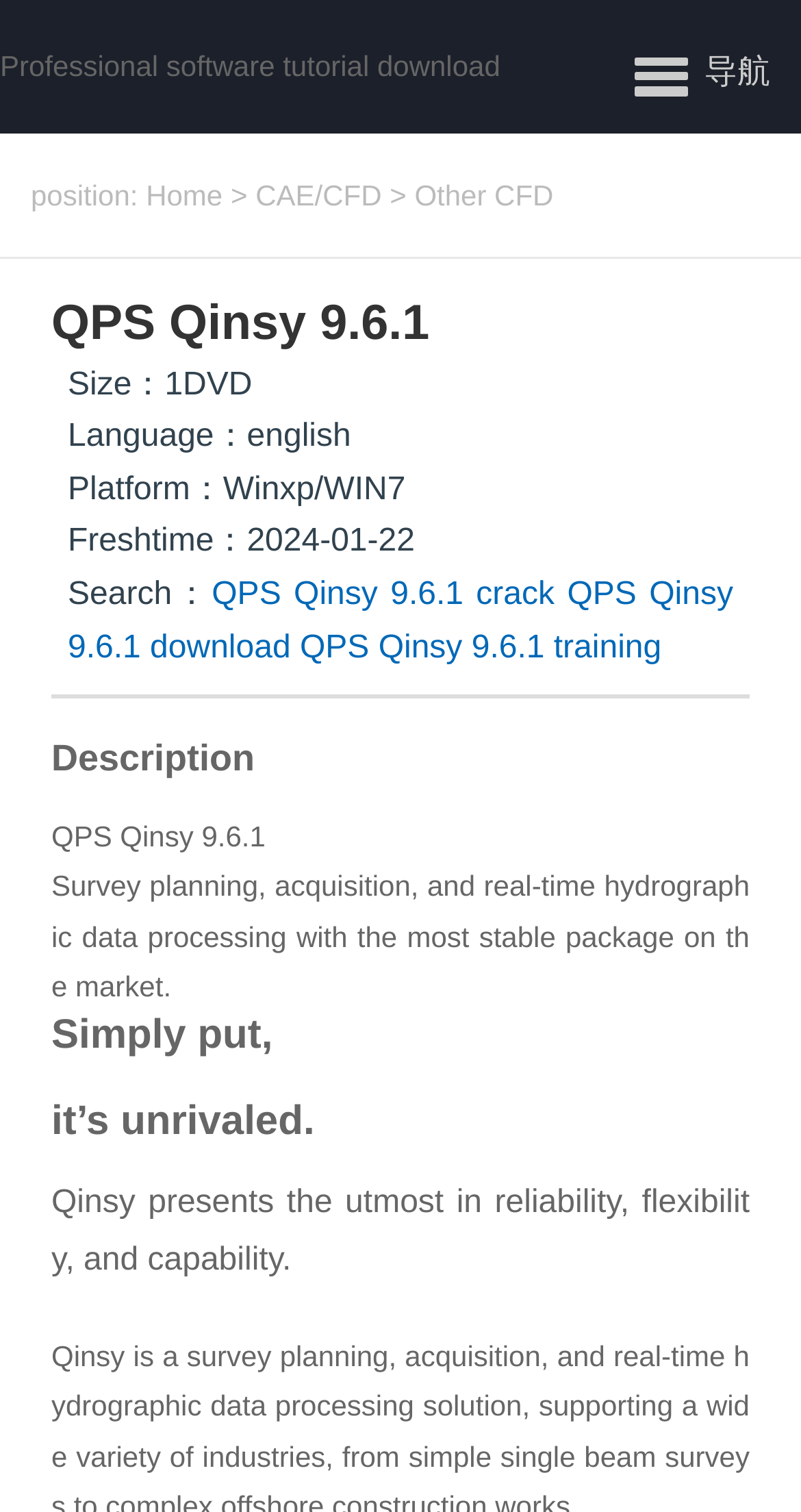Create an in-depth description of the webpage, covering main sections.

The webpage is about QPS Qinsy 9.6.1 engineering software, providing tutorial, training, download, and manual resources. At the top, there is a link to "Professional software tutorial download" and a navigation button. Below them, there is a menu with links to "Home" and "CAE/CFD" and "Other CFD" categories.

The main content area is divided into two sections. The first section has a heading "QPS Qinsy 9.6.1" and provides details about the software, including its size, language, platform, and release date. There are also links to download the software, access its crack, and get training resources.

The second section has a heading "Description" and provides a brief overview of the software's capabilities, highlighting its stability and reliability in survey planning, acquisition, and real-time hydrographic data processing. There are also two headings, "Simply put" and "it’s unrivaled", which emphasize the software's unparalleled features. Finally, there is a paragraph summarizing the software's benefits, including its reliability, flexibility, and capability.